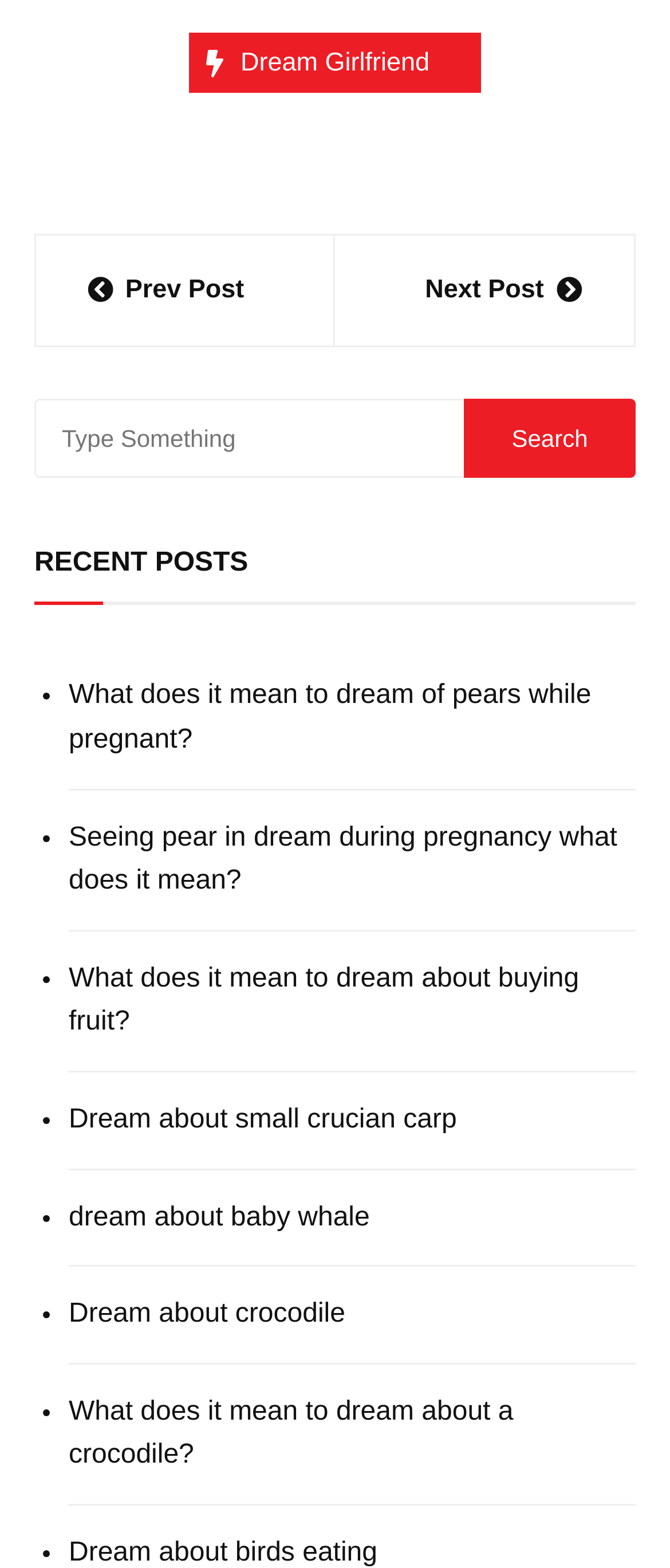What is the topic of the third recent post?
Look at the image and respond with a one-word or short phrase answer.

Buying fruit